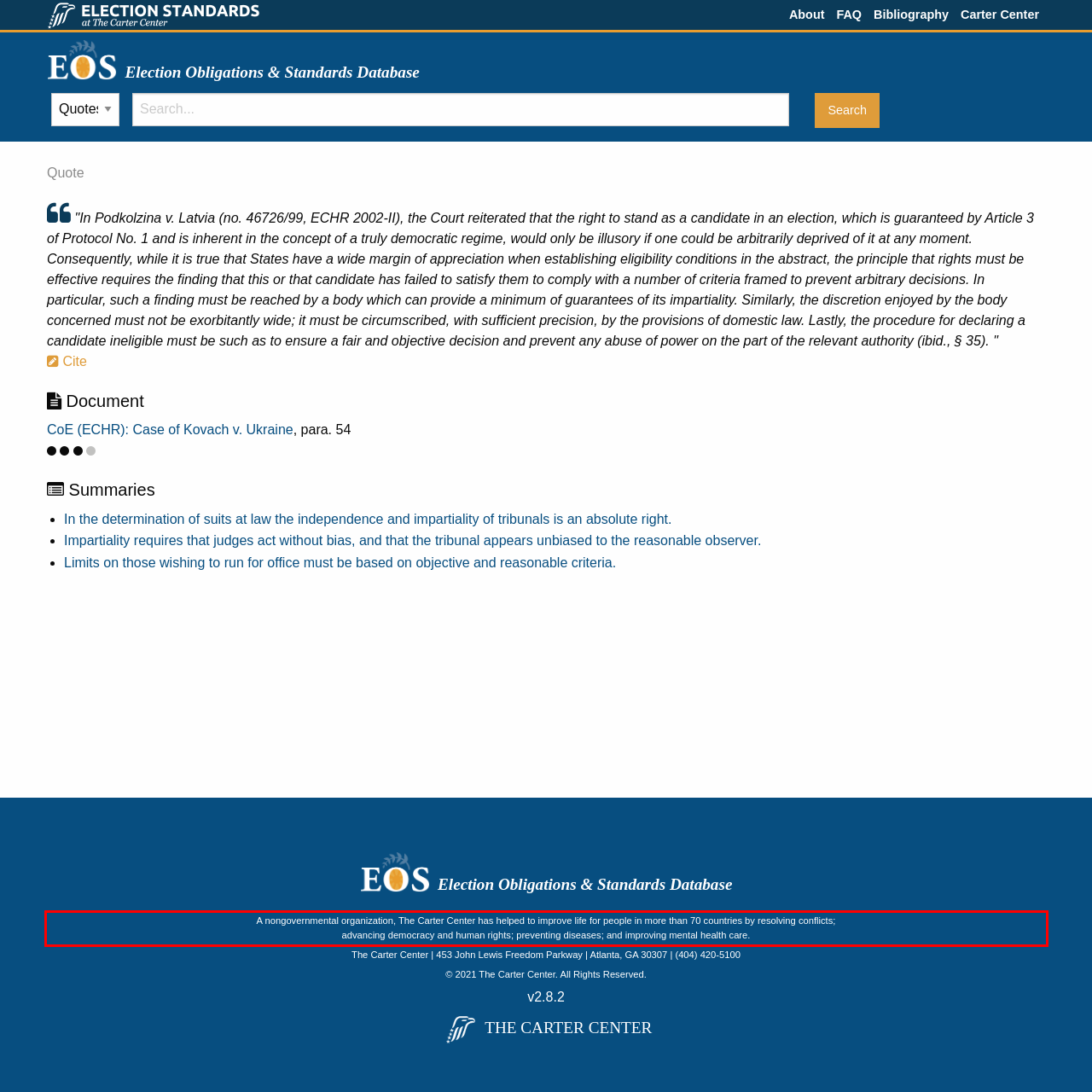Analyze the webpage screenshot and use OCR to recognize the text content in the red bounding box.

A nongovernmental organization, The Carter Center has helped to improve life for people in more than 70 countries by resolving conflicts; advancing democracy and human rights; preventing diseases; and improving mental health care.